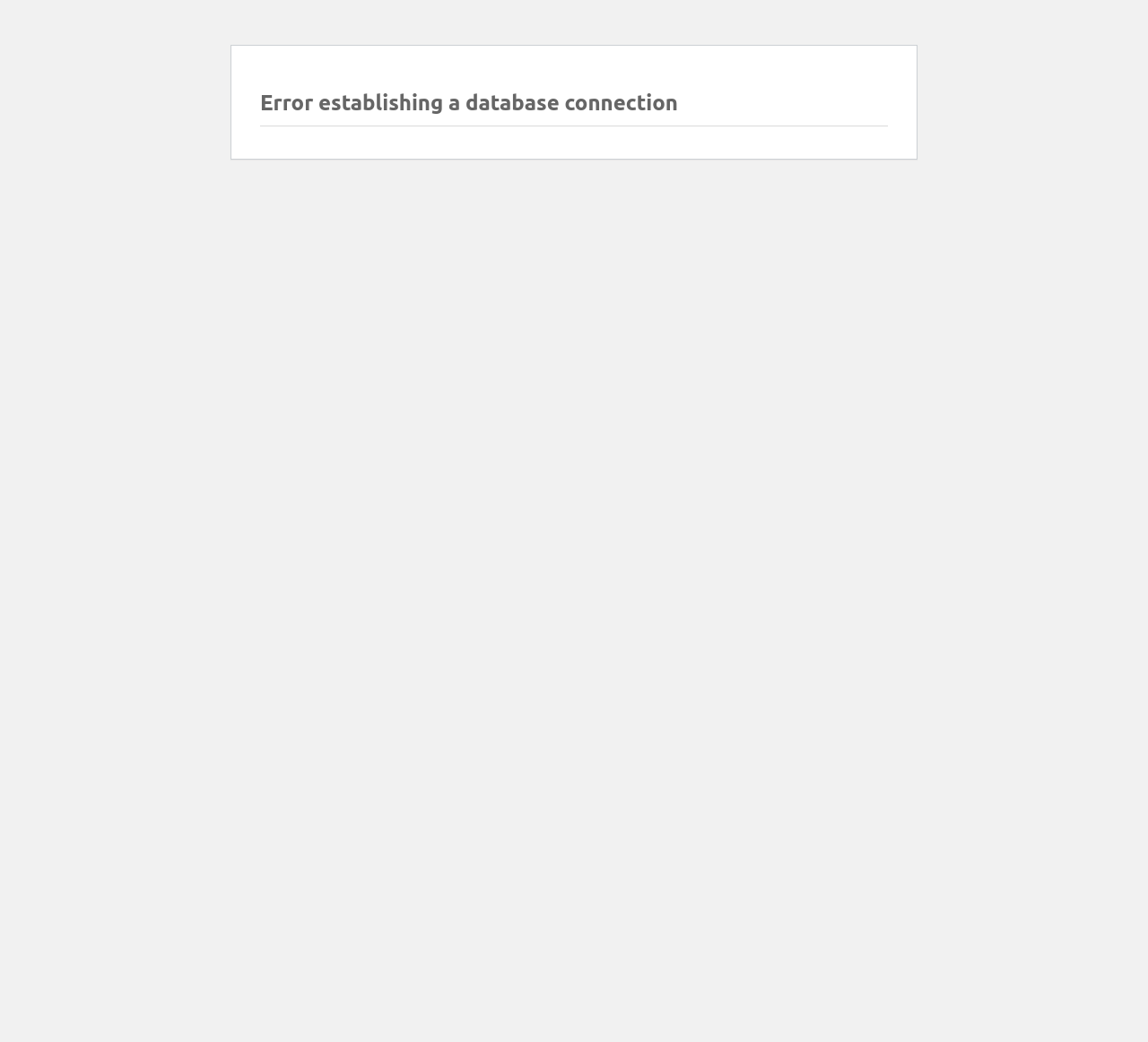Identify the primary heading of the webpage and provide its text.

Error establishing a database connection